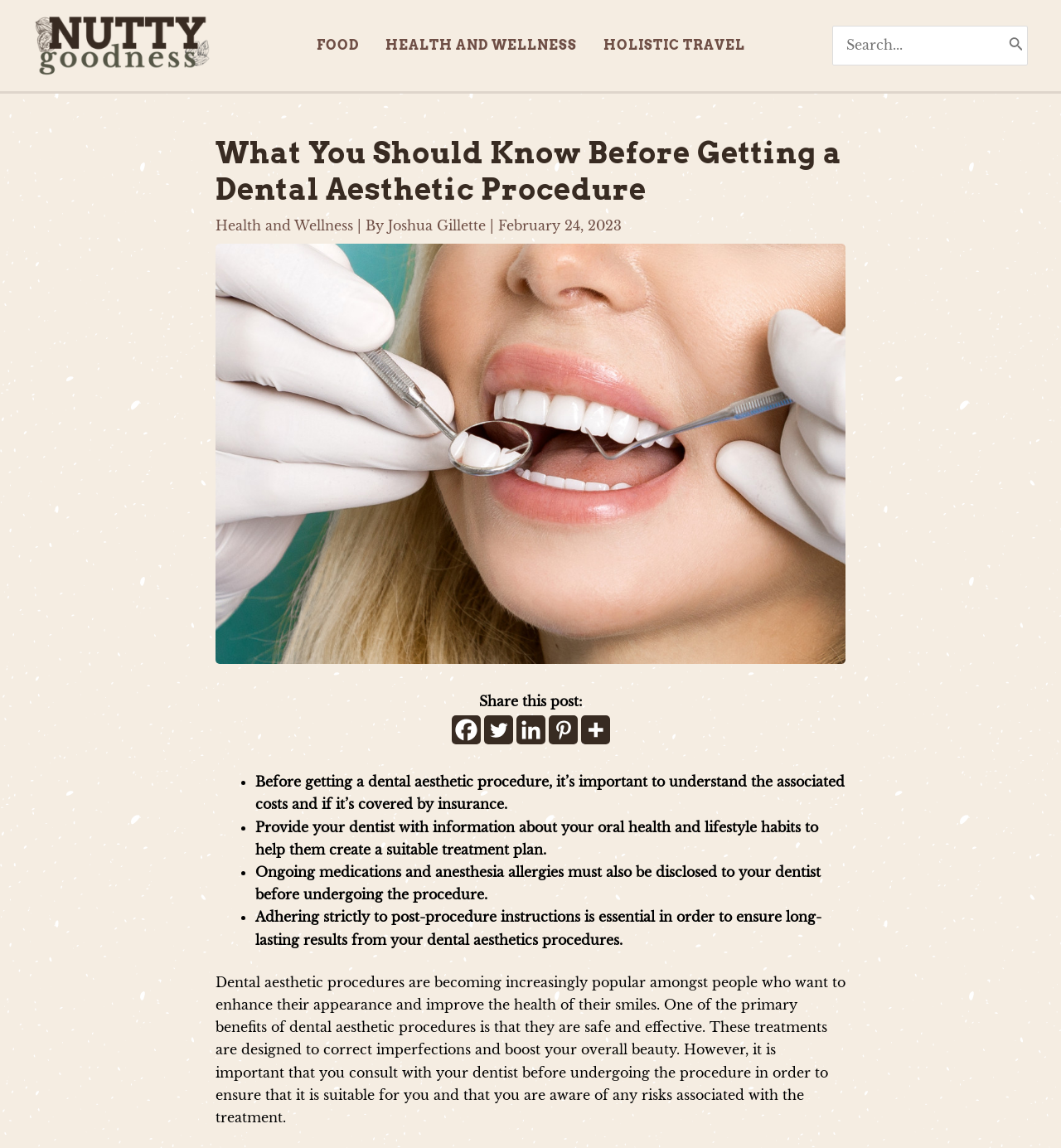Use a single word or phrase to answer the question:
What is the purpose of dental aesthetic procedures?

To enhance appearance and improve health of smiles